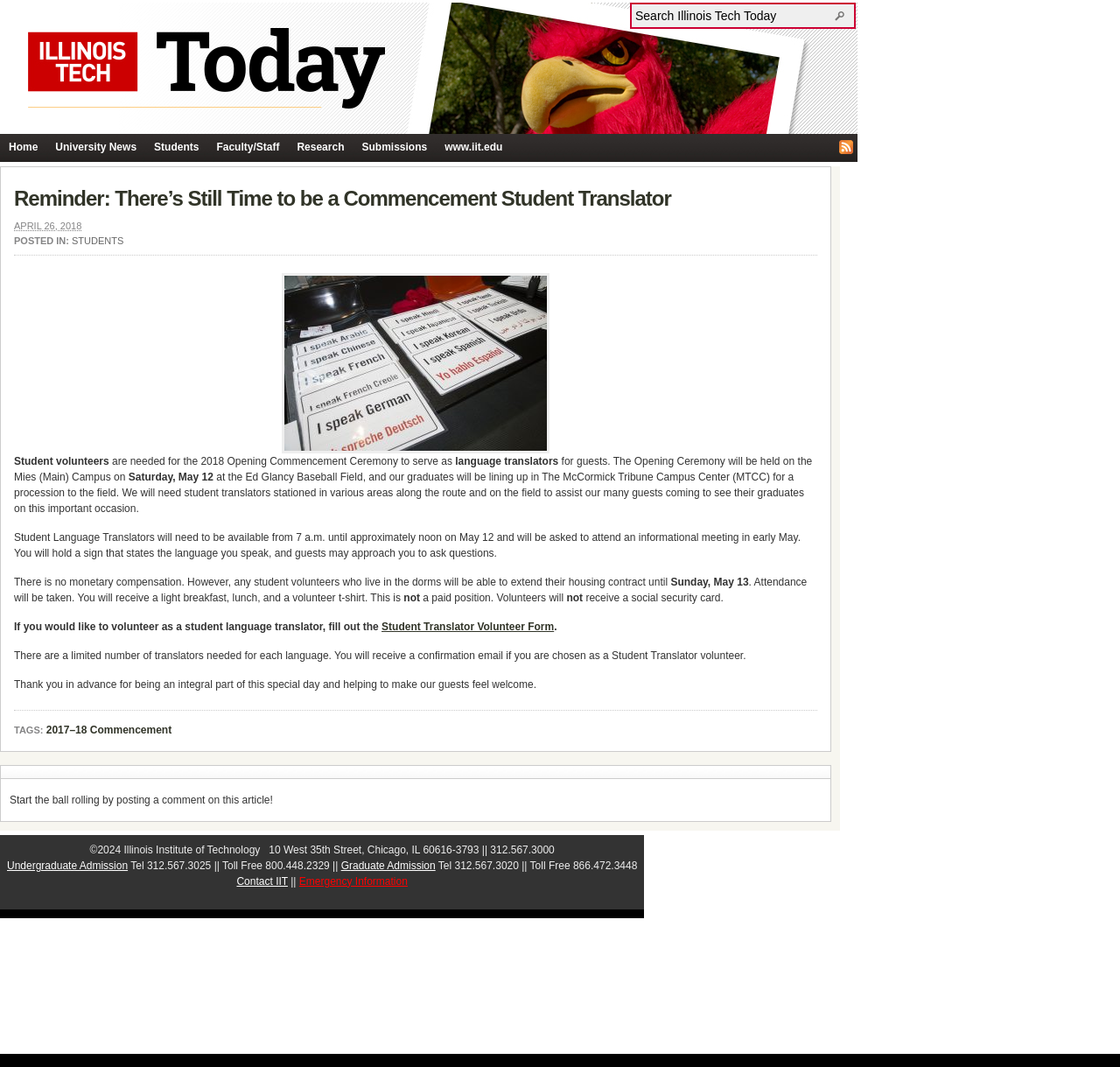Please identify the bounding box coordinates of the element's region that I should click in order to complete the following instruction: "Click on the link to view University News". The bounding box coordinates consist of four float numbers between 0 and 1, i.e., [left, top, right, bottom].

[0.042, 0.126, 0.13, 0.151]